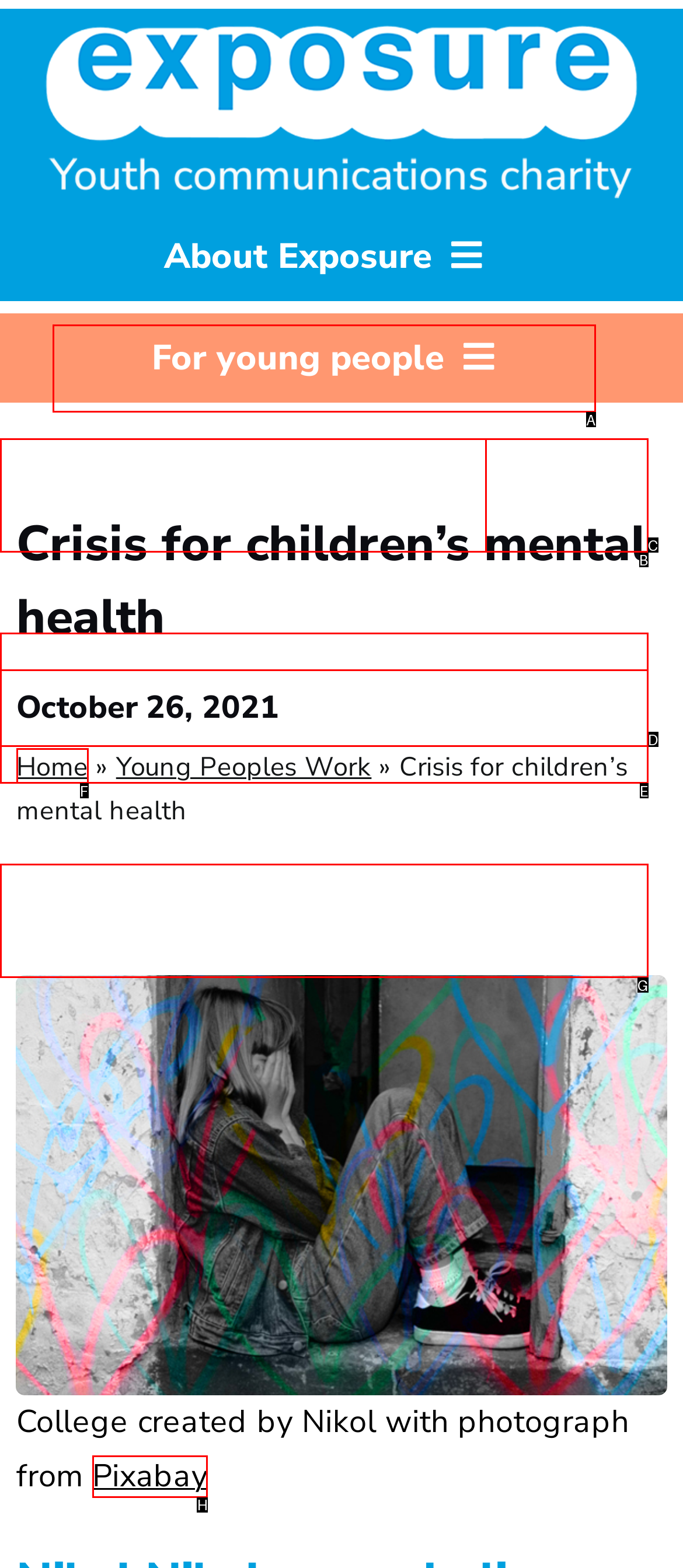For the given instruction: Search for something, determine which boxed UI element should be clicked. Answer with the letter of the corresponding option directly.

A